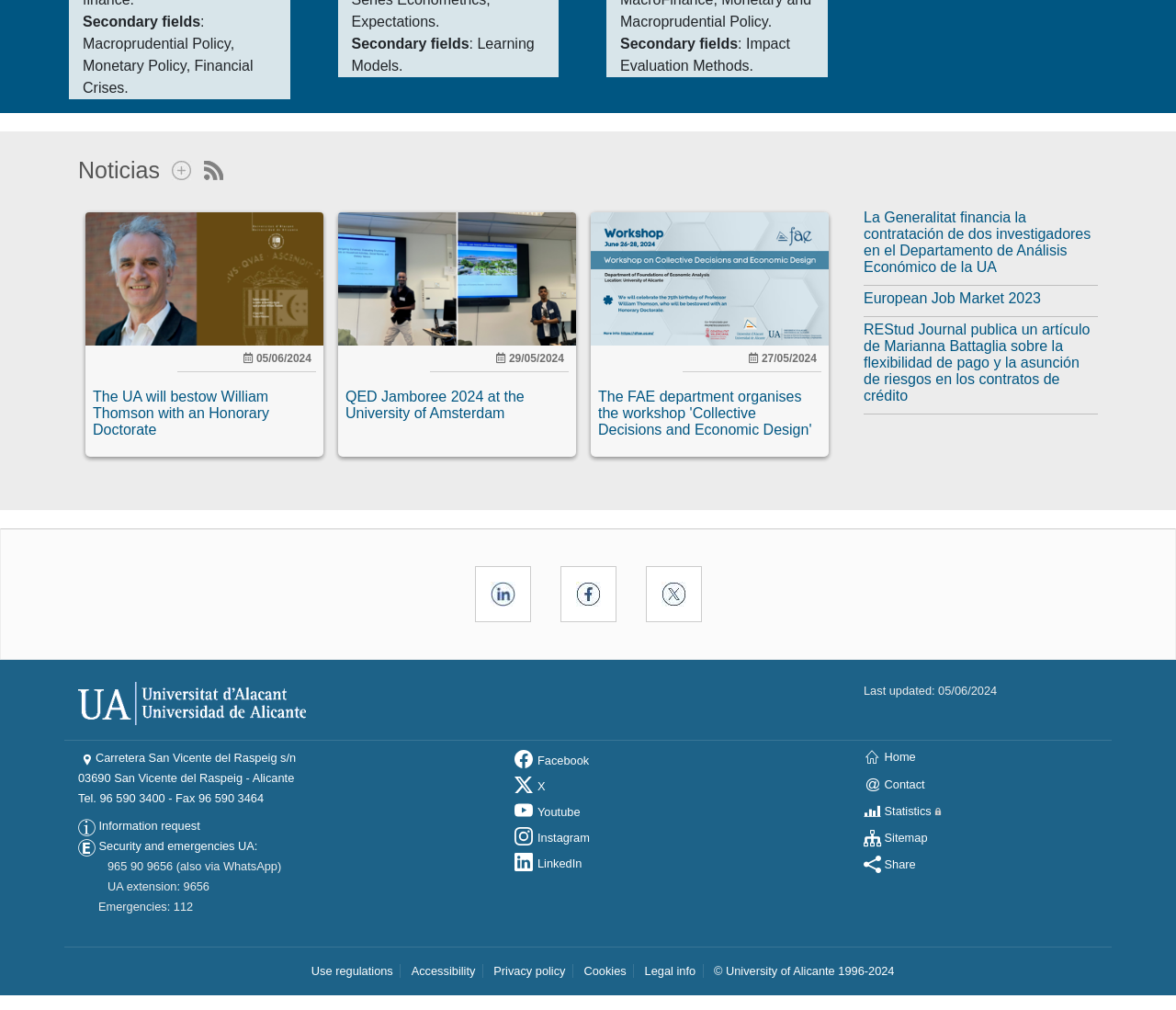Please determine the bounding box coordinates of the section I need to click to accomplish this instruction: "Click on 'Facebook'".

[0.438, 0.746, 0.501, 0.76]